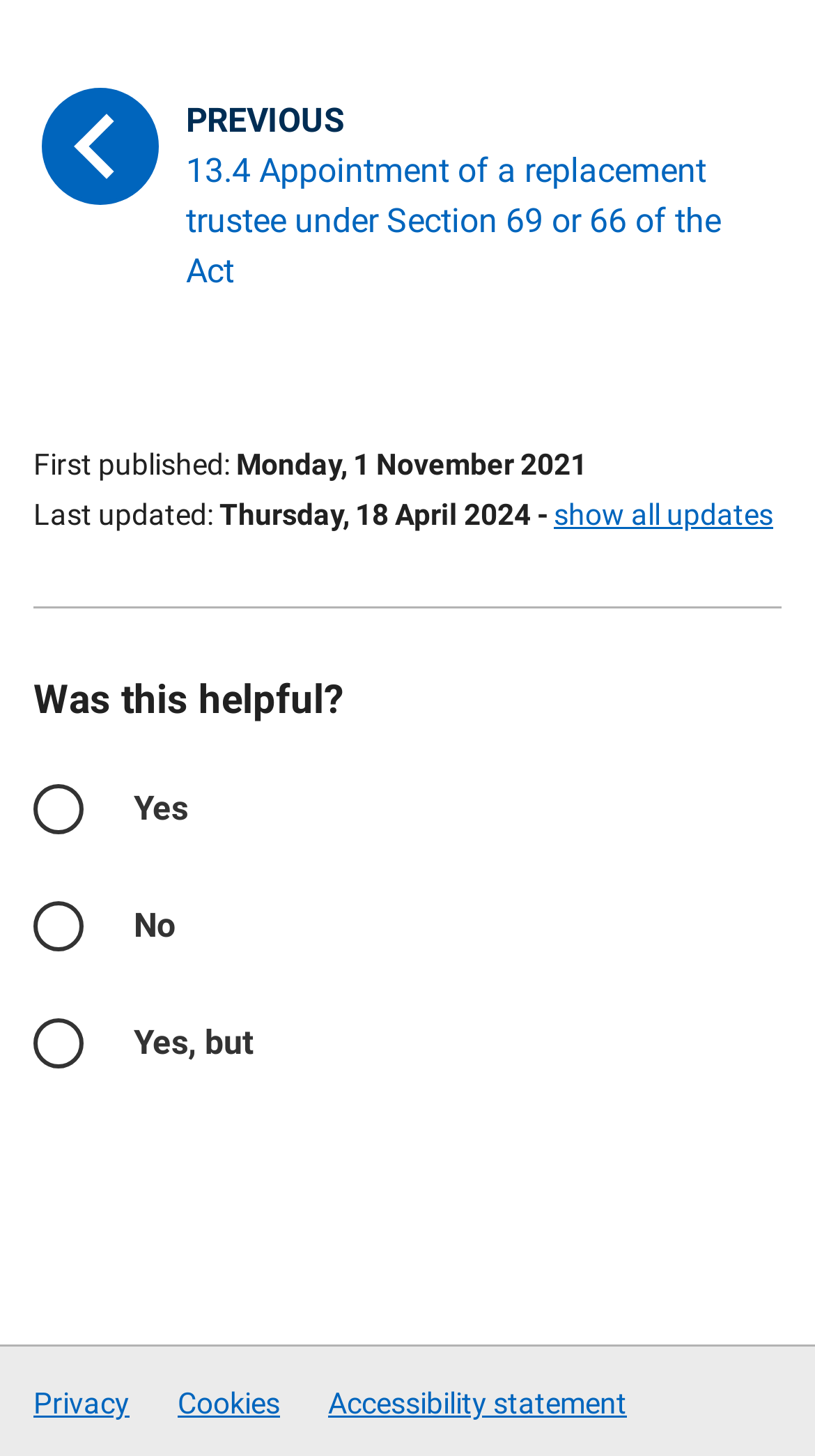How many radio buttons are in the 'Was this helpful?' group?
From the image, respond with a single word or phrase.

3